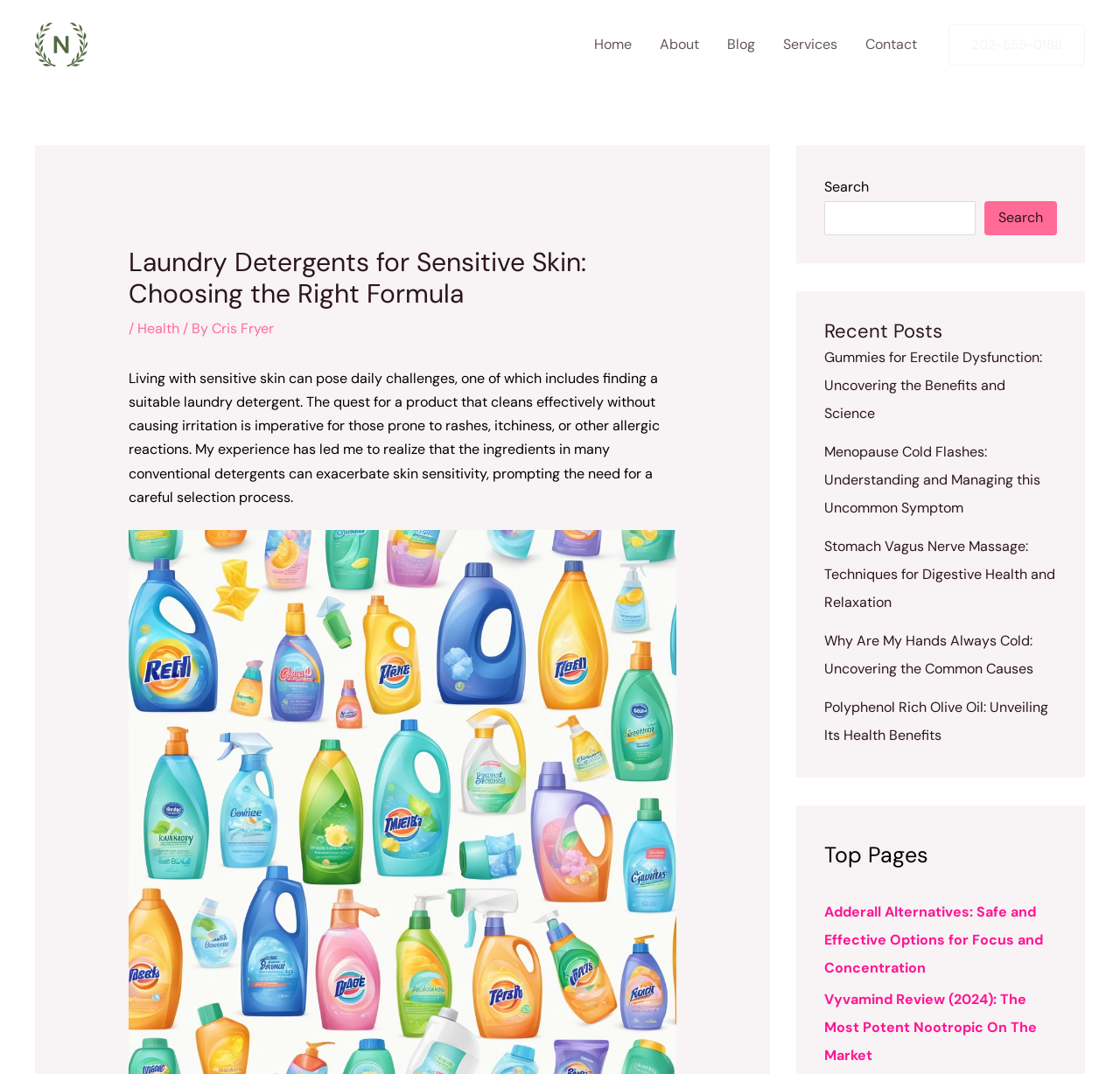Locate the coordinates of the bounding box for the clickable region that fulfills this instruction: "Call the phone number".

[0.847, 0.022, 0.969, 0.061]